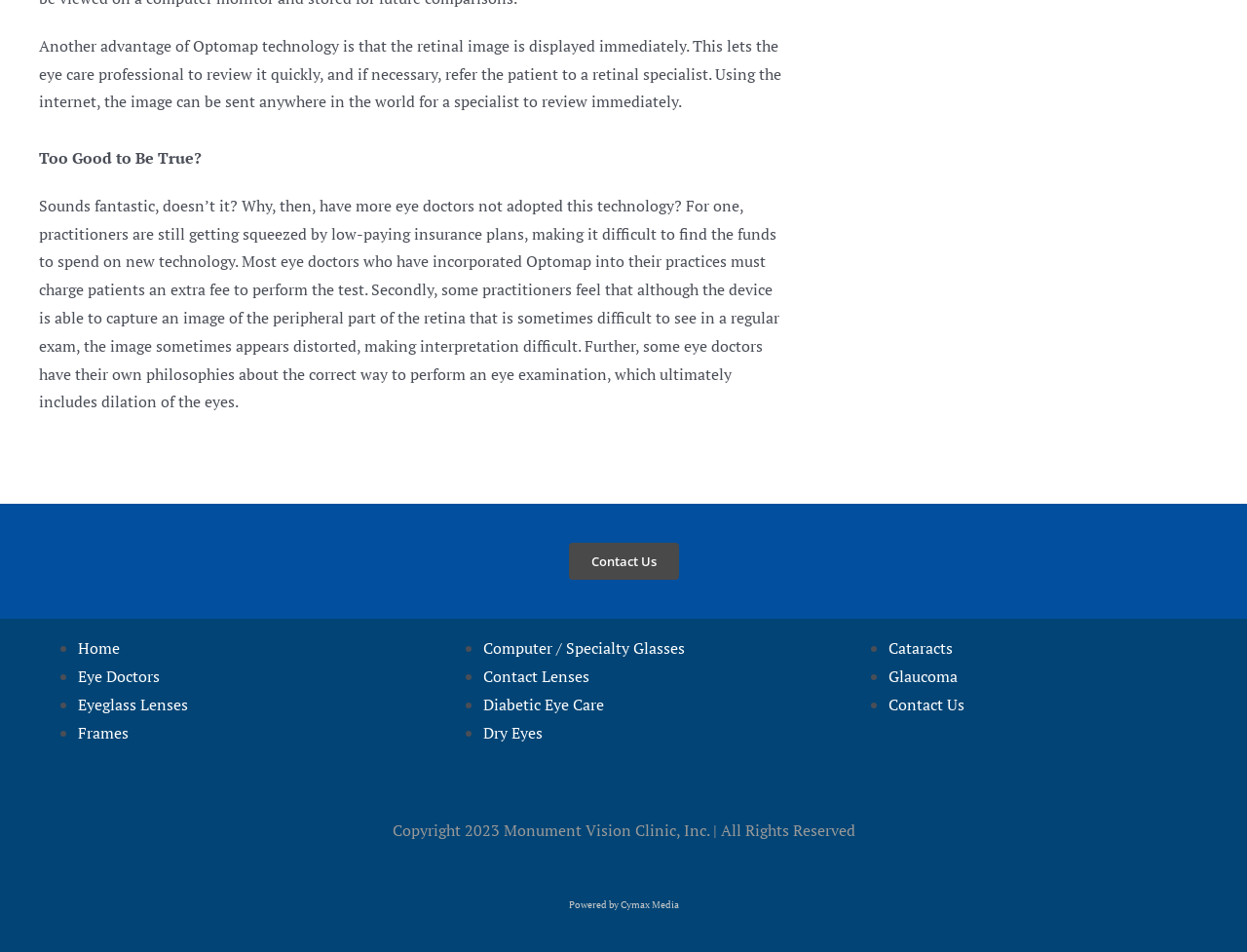Kindly determine the bounding box coordinates for the clickable area to achieve the given instruction: "View Eye Doctors".

[0.062, 0.699, 0.128, 0.722]